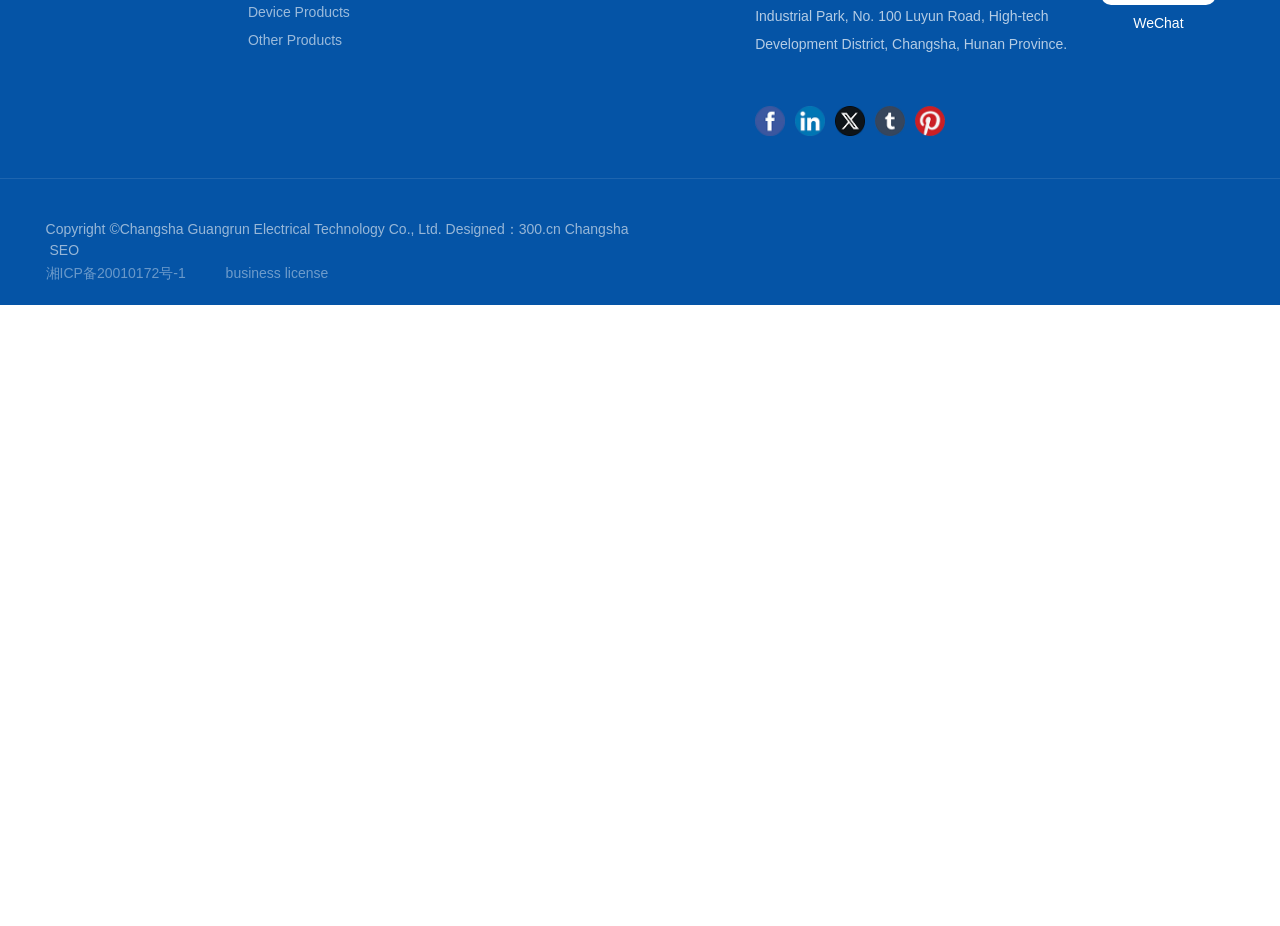Using the description "● GRJS-DC Microcomputer DC System", locate and provide the bounding box of the UI element.

[0.03, 0.029, 0.264, 0.067]